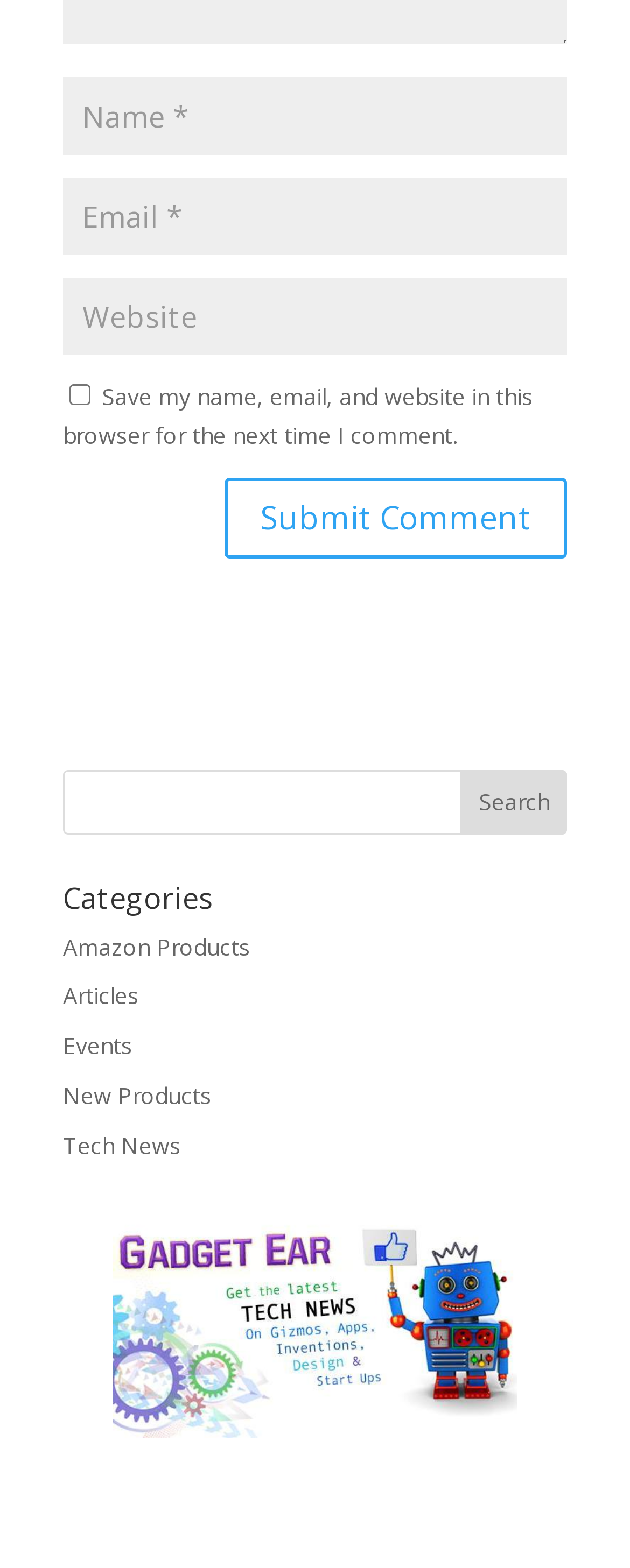Provide the bounding box coordinates for the specified HTML element described in this description: "Events". The coordinates should be four float numbers ranging from 0 to 1, in the format [left, top, right, bottom].

[0.1, 0.657, 0.21, 0.677]